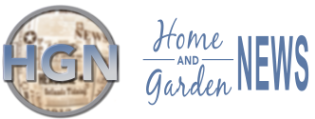What is the style of the font used for 'Home and Garden'?
From the details in the image, provide a complete and detailed answer to the question.

The full name 'Home and Garden News' is elegantly presented next to the abbreviation, with 'Home and Garden' in a cursive style, which contrasts with the bold 'NEWS' in a clean, contemporary font.